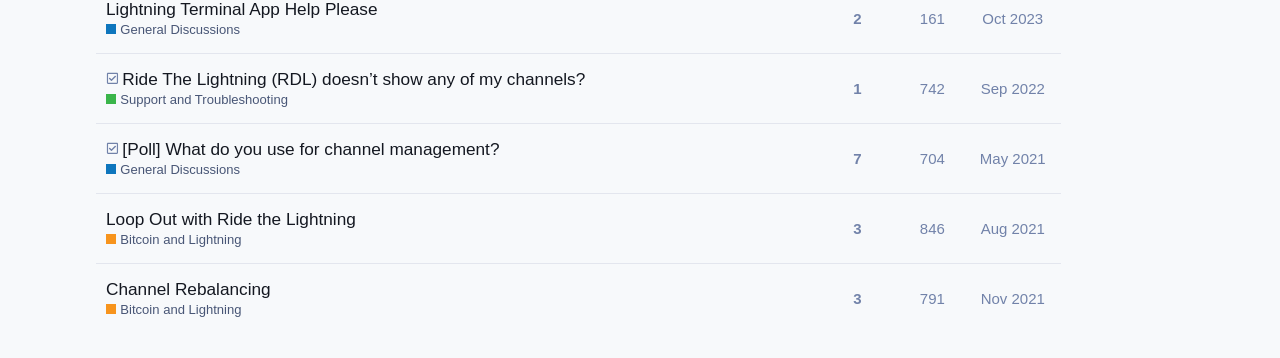Please determine the bounding box coordinates of the element's region to click for the following instruction: "View topic 'Channel Rebalancing'".

[0.083, 0.738, 0.211, 0.878]